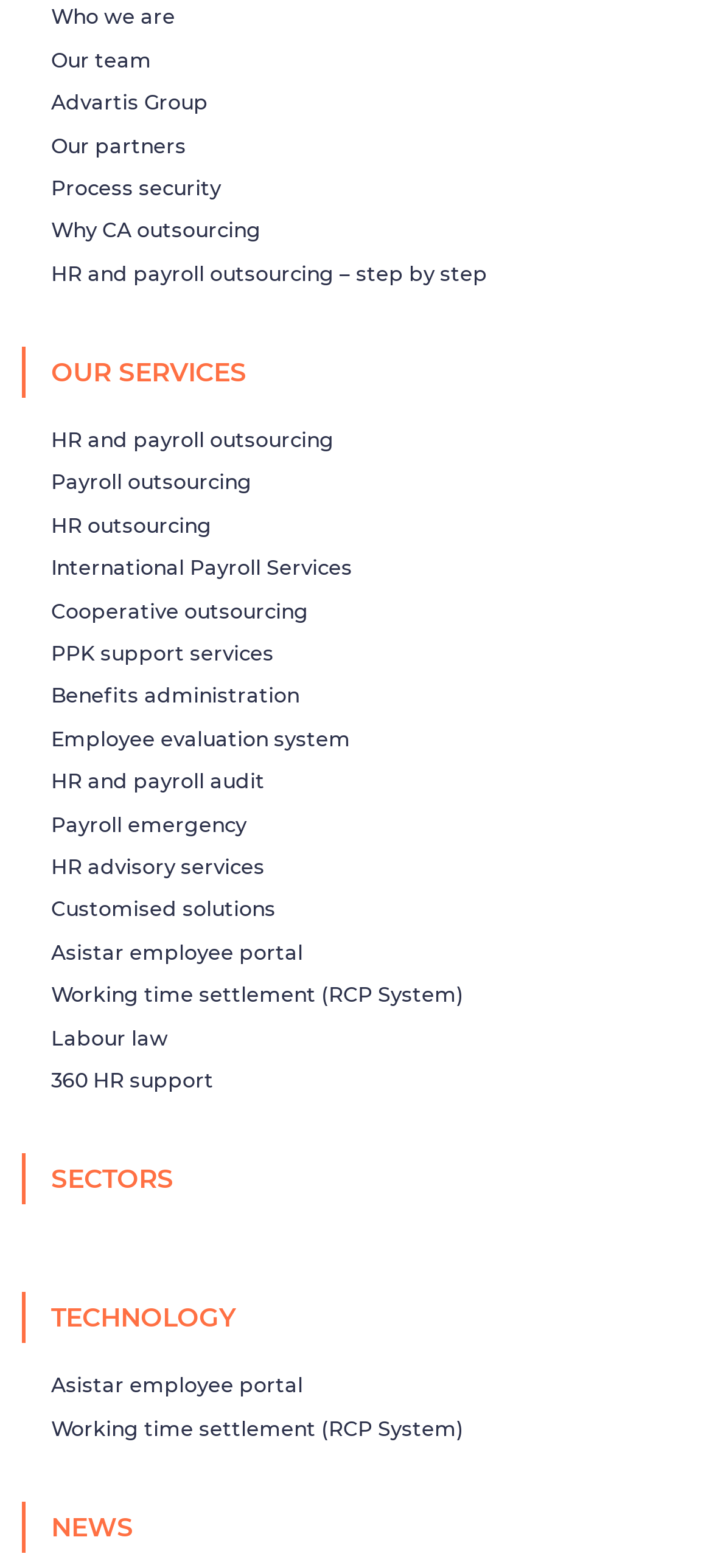Respond to the following question with a brief word or phrase:
What is the main category of services offered?

HR and payroll outsourcing